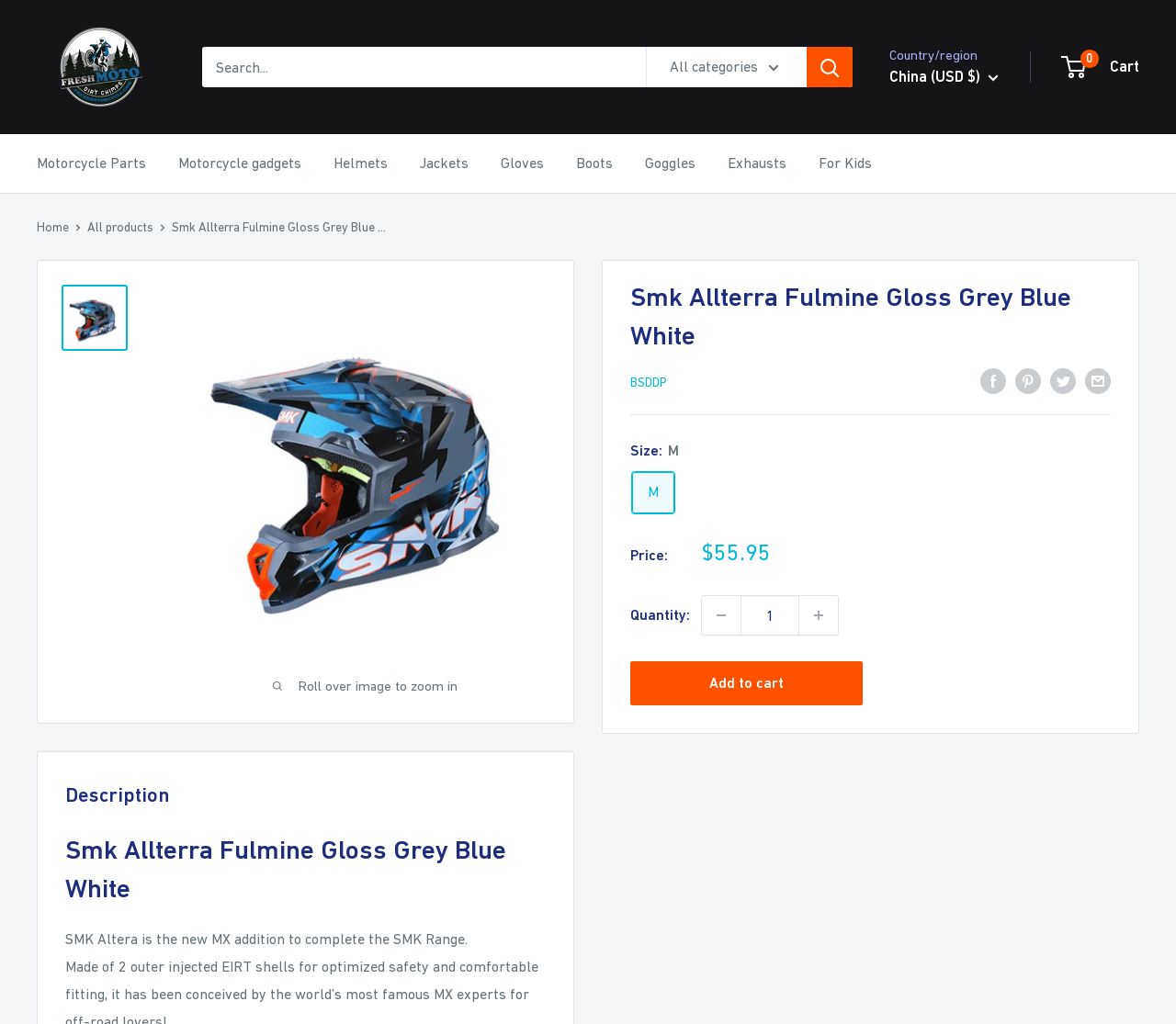What is the color of the product?
Kindly answer the question with as much detail as you can.

I determined the color of the product by looking at the product name 'Smk Allterra Fulmine Gloss Grey Blue White', which includes the colors 'Grey', 'Blue', and 'White'.